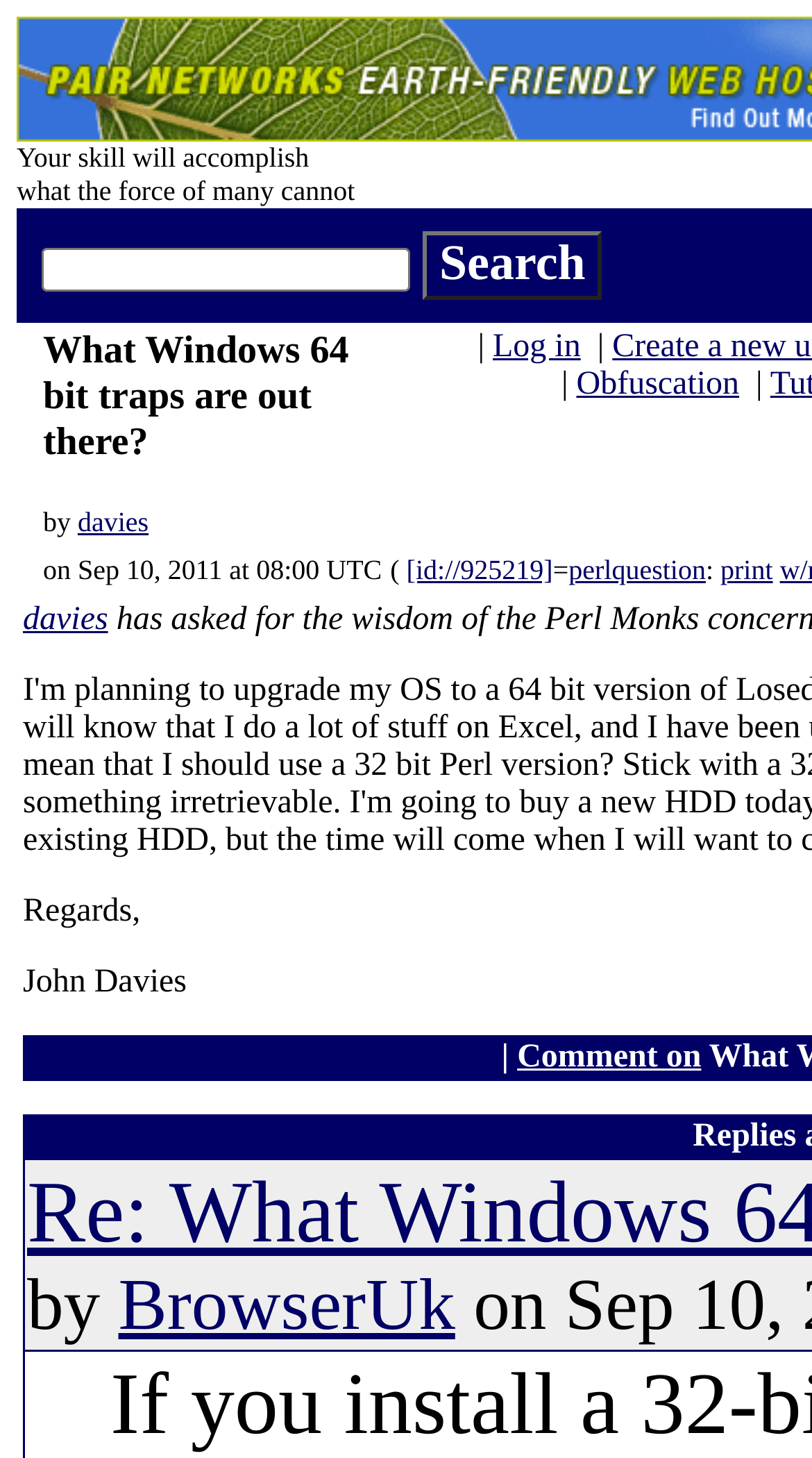Give a one-word or short phrase answer to this question: 
What are the available options on the webpage?

Log in, Obfuscation, etc.